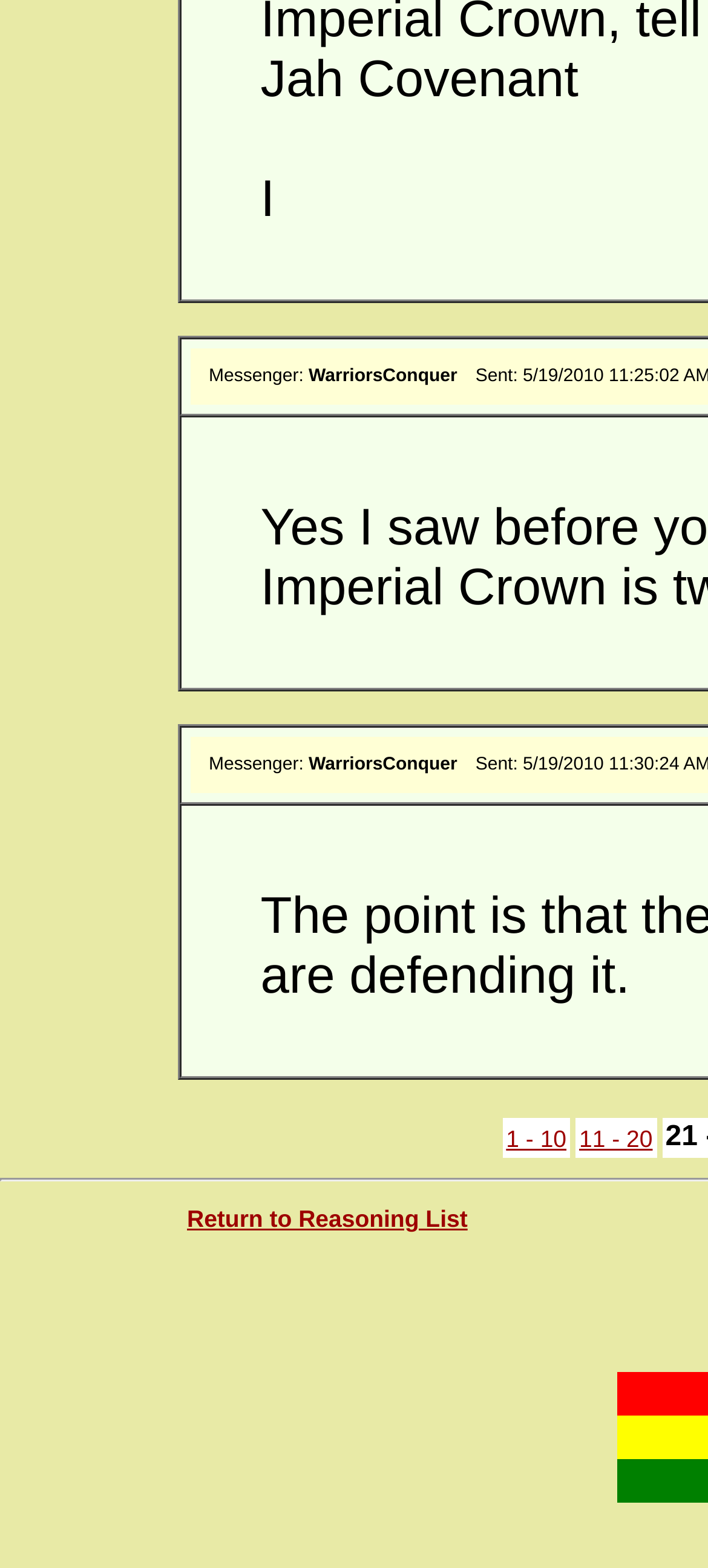Are there any images on the page?
Give a one-word or short-phrase answer derived from the screenshot.

Yes